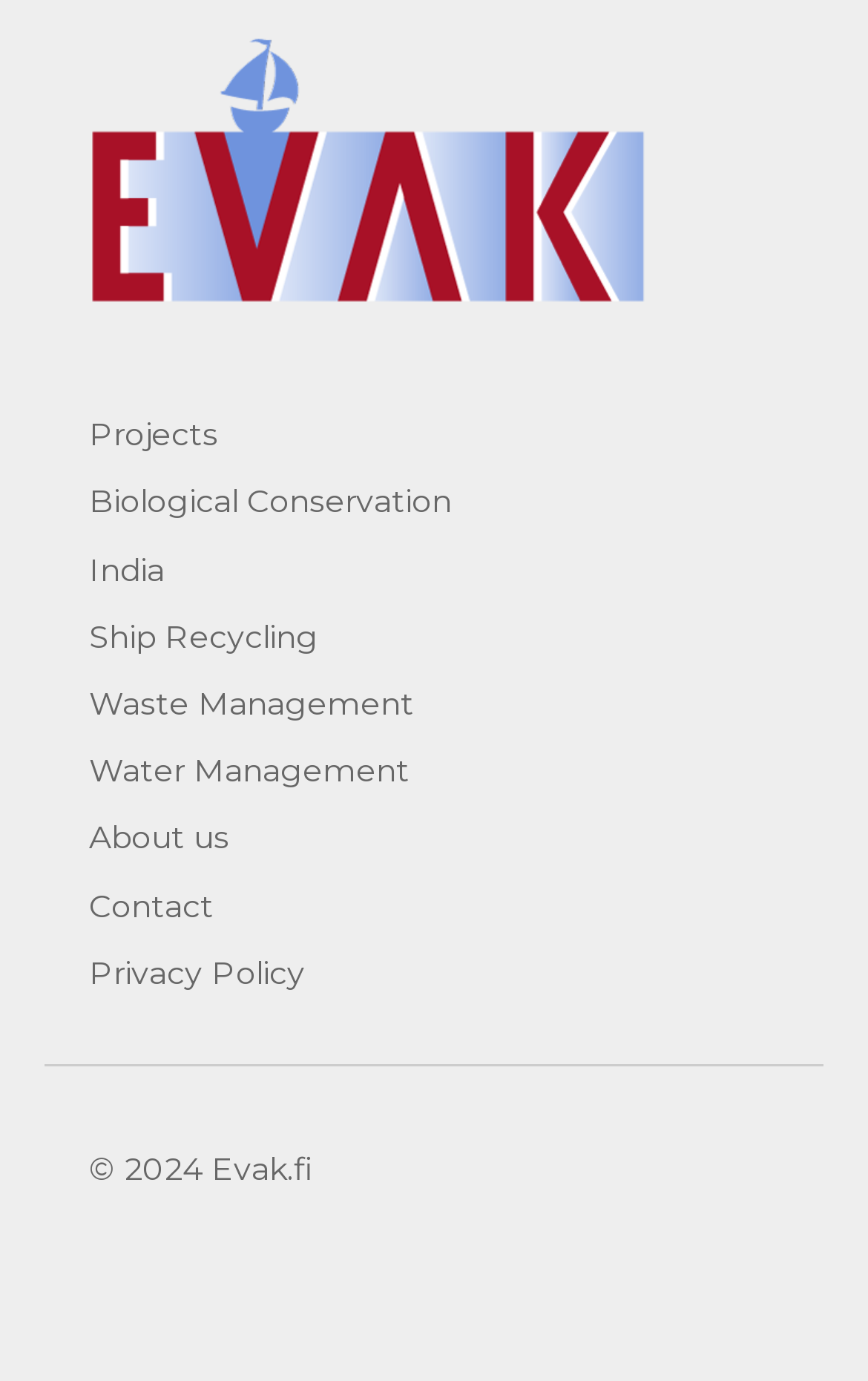From the webpage screenshot, predict the bounding box of the UI element that matches this description: "Projects".

[0.103, 0.3, 0.251, 0.33]